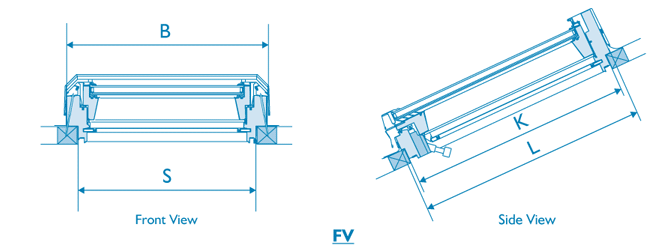What is the benefit of the Fakro FV Opening Skylight?
Carefully analyze the image and provide a detailed answer to the question.

The Fakro FV Opening Skylight is designed to provide optimal natural lighting and ventilation in indoor spaces, making it an excellent choice for enhancing living environments while maintaining aesthetic appeal.